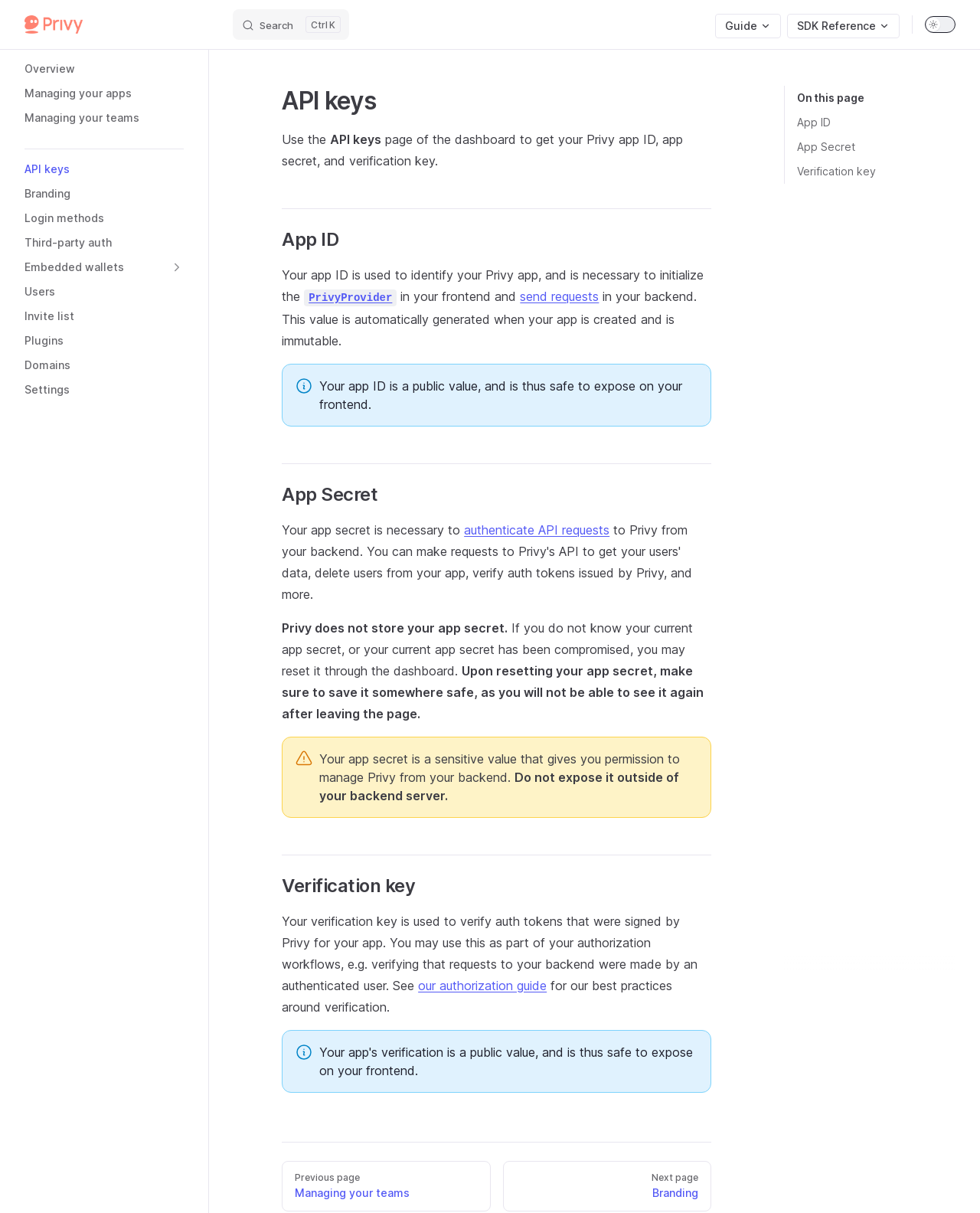What is the navigation section on the left?
Analyze the image and provide a thorough answer to the question.

The navigation section on the left is called the Sidebar Navigation, which provides links to different sections of the documentation, including Overview, Managing your apps, Managing your teams, API keys, Branding, and more.